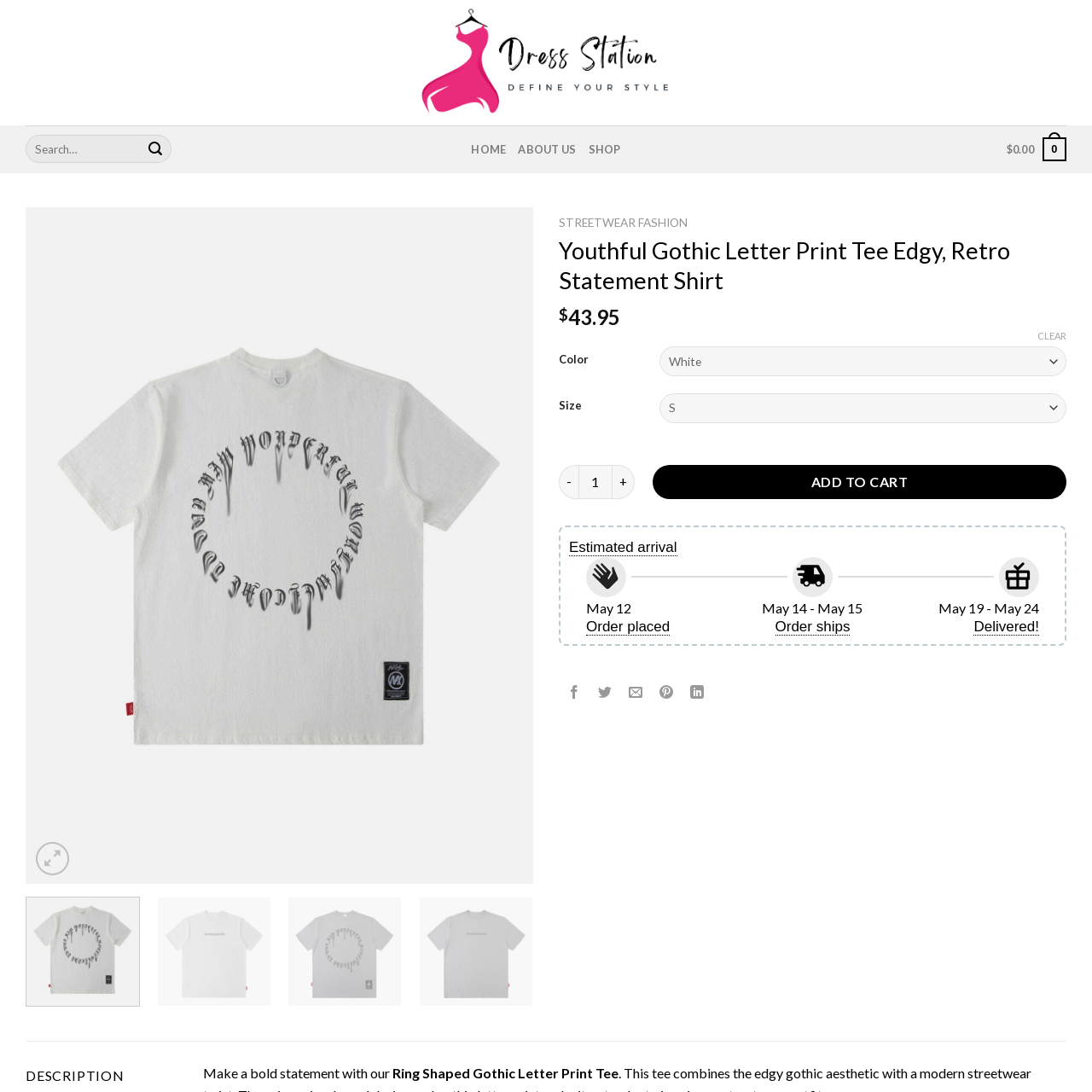Observe the section highlighted in yellow, What is the design feature of the tee? 
Please respond using a single word or phrase.

Gothic lettering